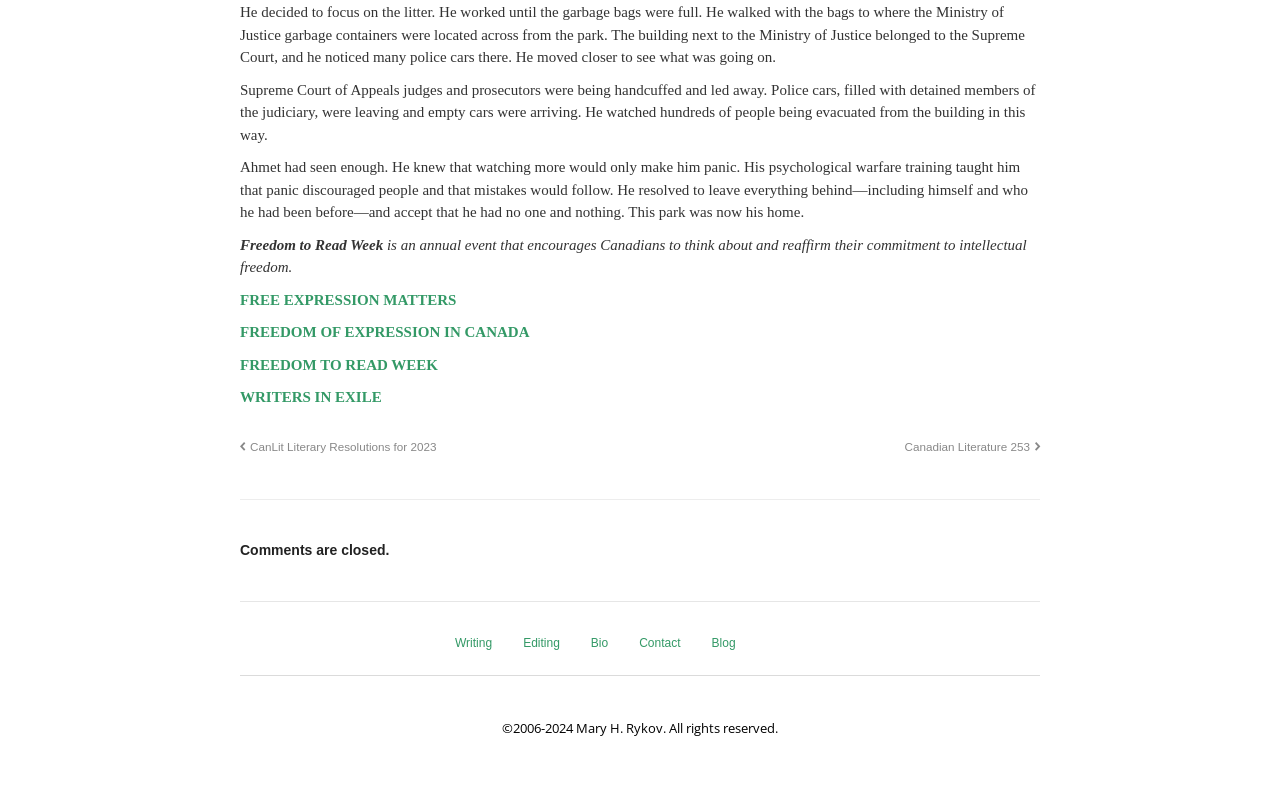Identify the bounding box coordinates for the element you need to click to achieve the following task: "Read about 'FREEDOM TO READ WEEK'". Provide the bounding box coordinates as four float numbers between 0 and 1, in the form [left, top, right, bottom].

[0.188, 0.449, 0.342, 0.469]